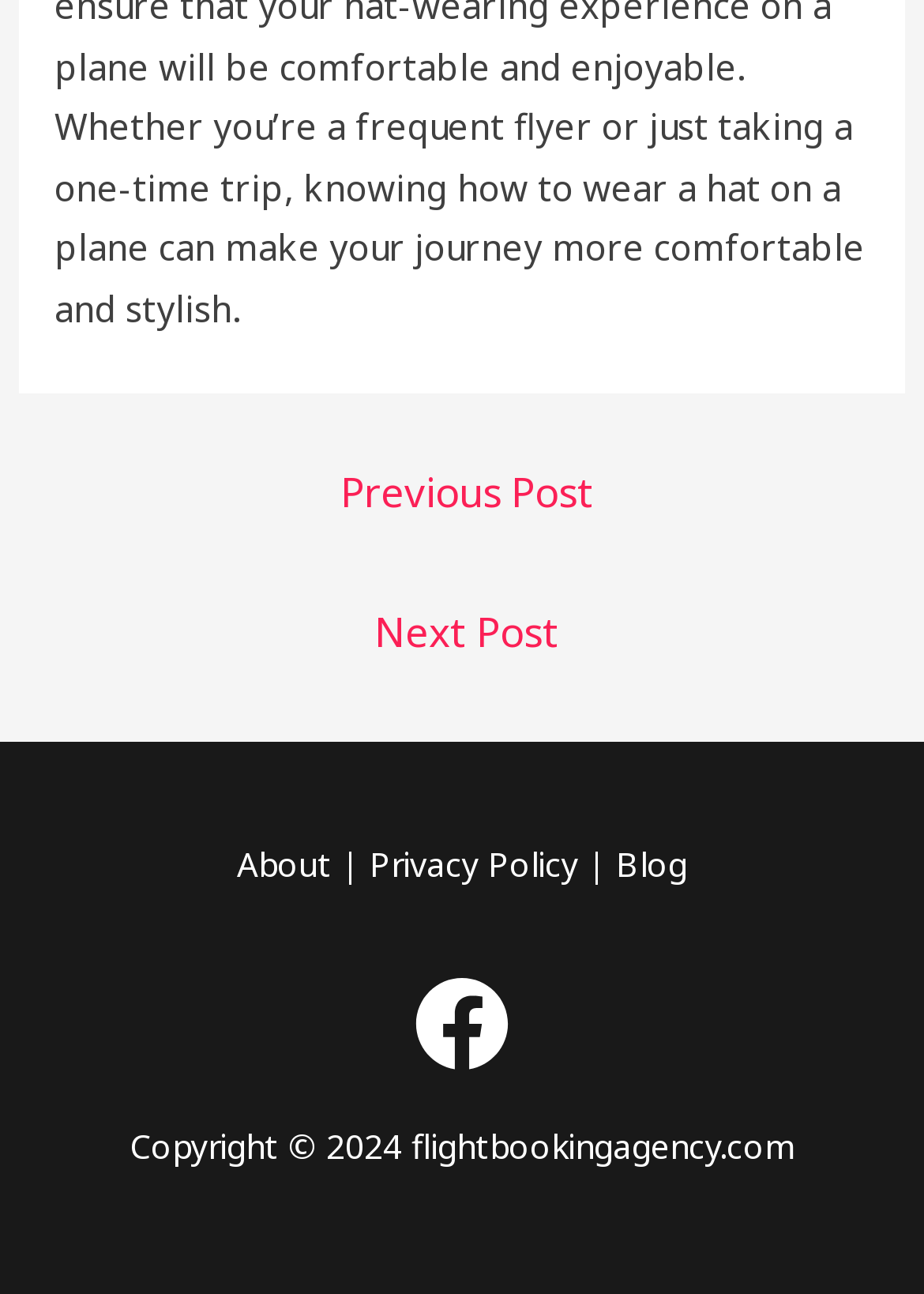Please determine the bounding box coordinates for the UI element described as: "Next Post →".

[0.026, 0.456, 0.984, 0.529]